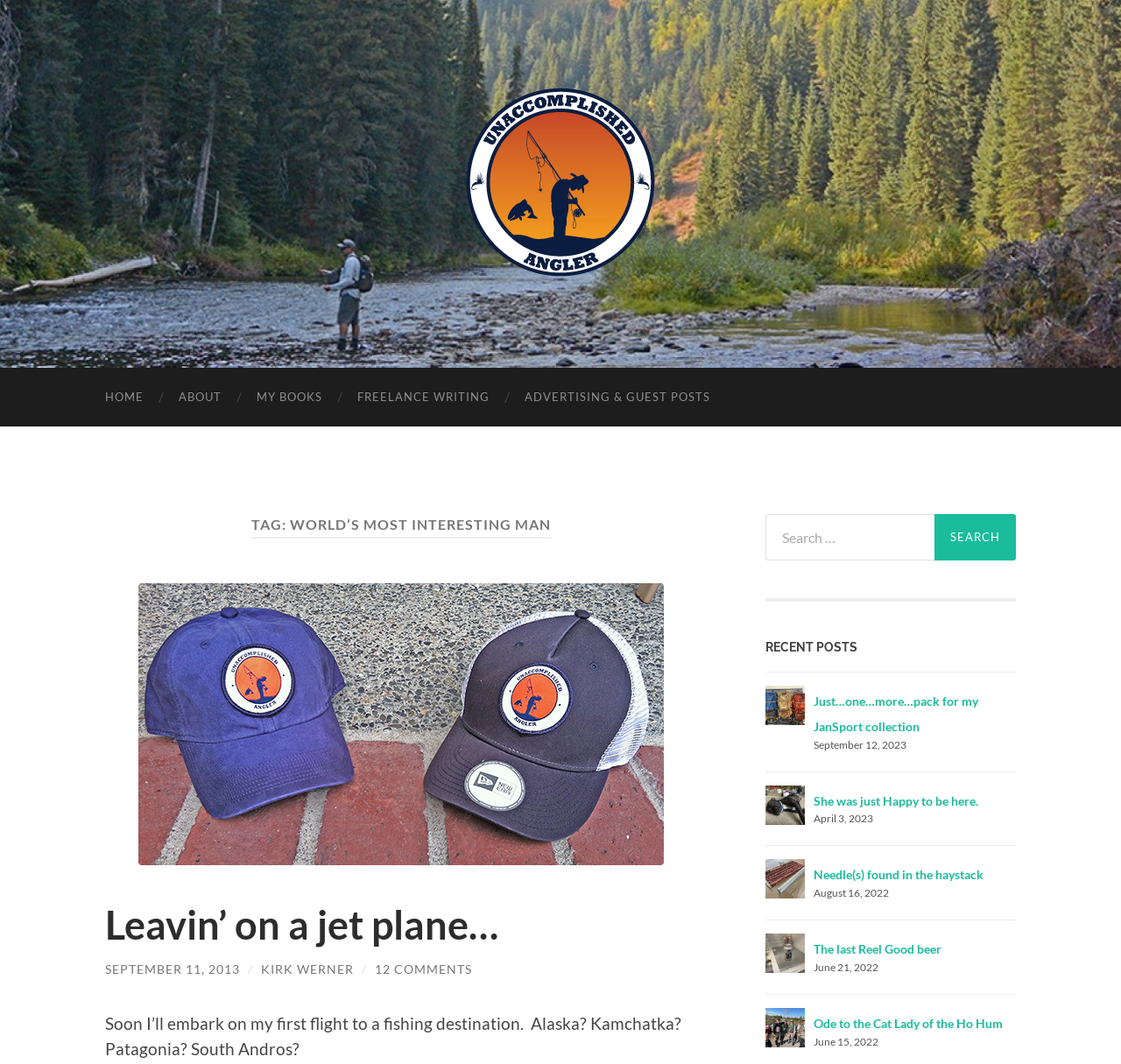Construct a comprehensive description capturing every detail on the webpage.

The webpage is an archive of blog posts from "Unaccomplished Angler". At the top, there is a header section with a link to the homepage and a search bar. Below the header, there is a prominent heading "TAG: WORLD'S MOST INTERESTING MAN" followed by a figure and a link to a blog post titled "Leavin' on a jet plane…". 

To the right of the heading, there is a section with links to recent posts, each with a title, an image, and a timestamp. There are five recent posts, each with a similar layout. The posts are titled "Just…one…more…pack for my JanSport collection", "She was just Happy to be here.", "Needle(s) found in the haystack", "The last Reel Good beer", and "Ode to the Cat Lady of the Ho Hum". 

At the bottom of the page, there is a section with a heading "RECENT POSTS" that lists the same five recent posts as mentioned earlier. Each post has a link to the full article, an image, and a timestamp. The timestamps range from September 11, 2013, to June 15, 2022.